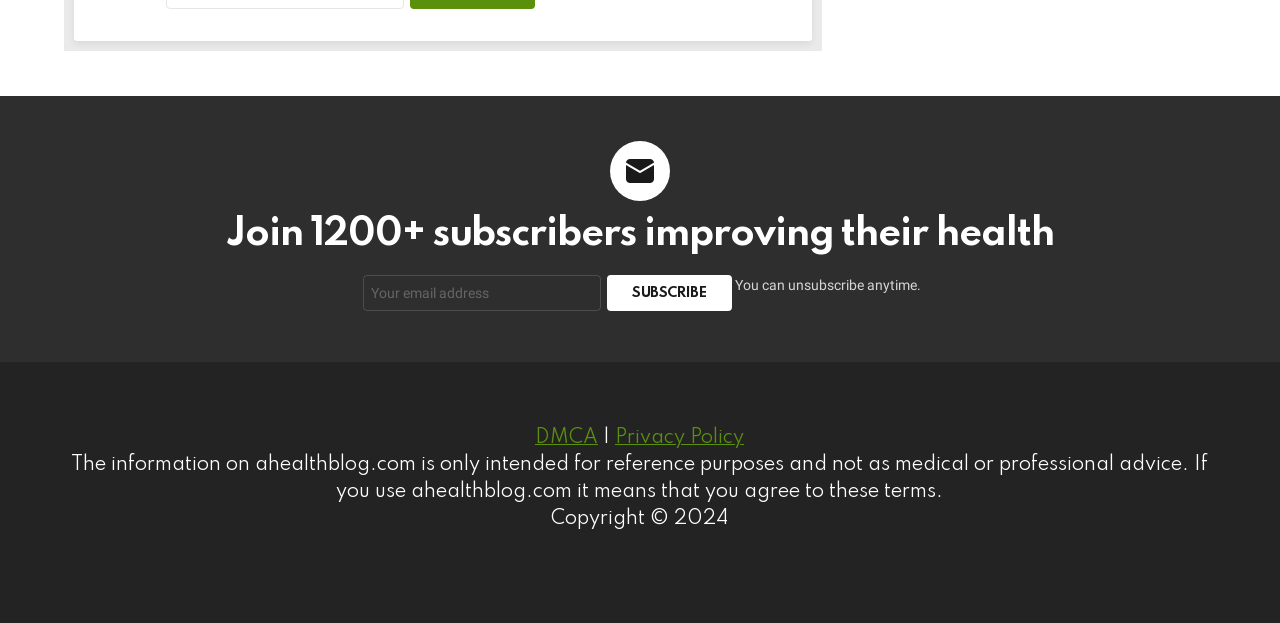What is the disclaimer about the website's content?
Give a detailed explanation using the information visible in the image.

The disclaimer states that the information on the website is only intended for reference purposes and not as medical or professional advice, indicating that the website's content should not be taken as authoritative or actionable.